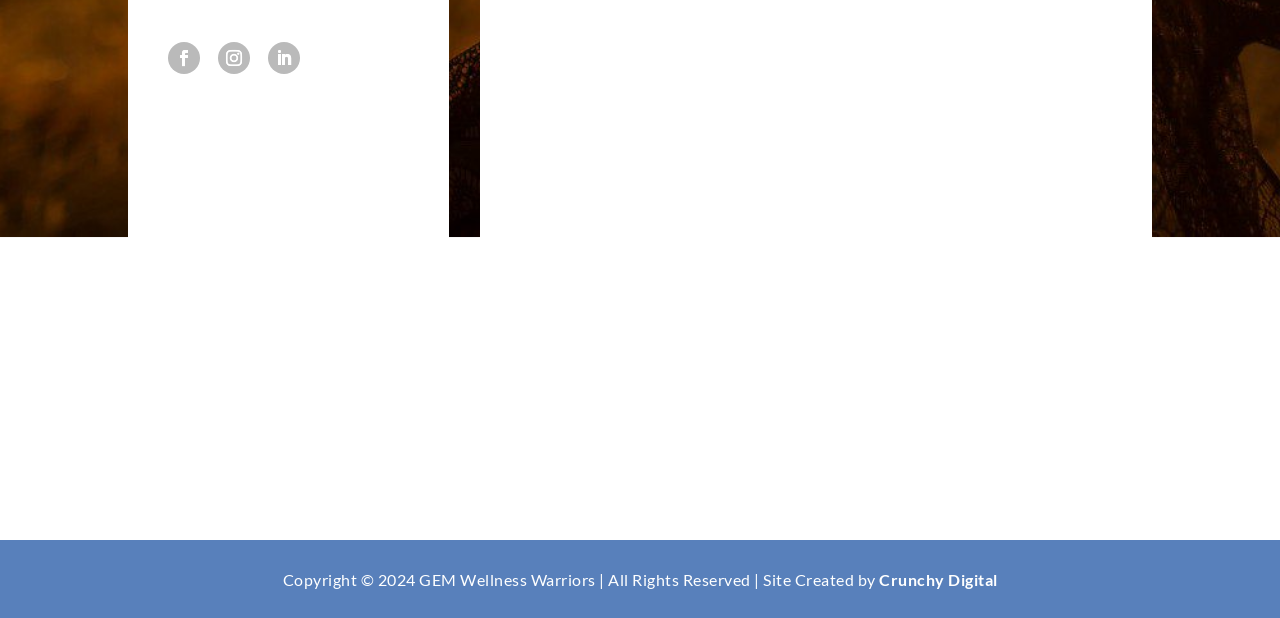Mark the bounding box of the element that matches the following description: "Crunchy Digital".

[0.687, 0.922, 0.779, 0.952]